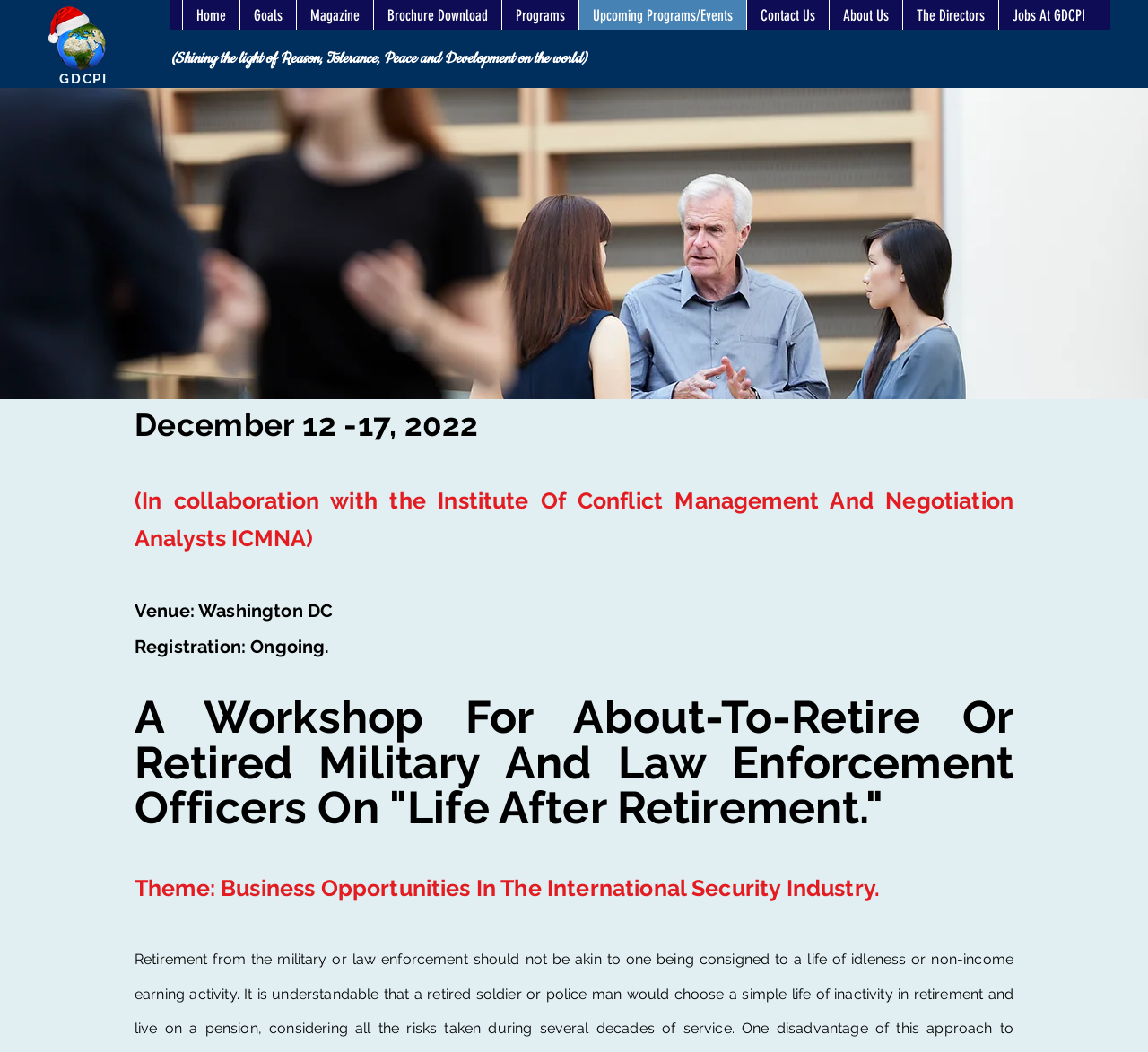Can you specify the bounding box coordinates for the region that should be clicked to fulfill this instruction: "Click the 'Brochure Download' link".

[0.325, 0.0, 0.437, 0.029]